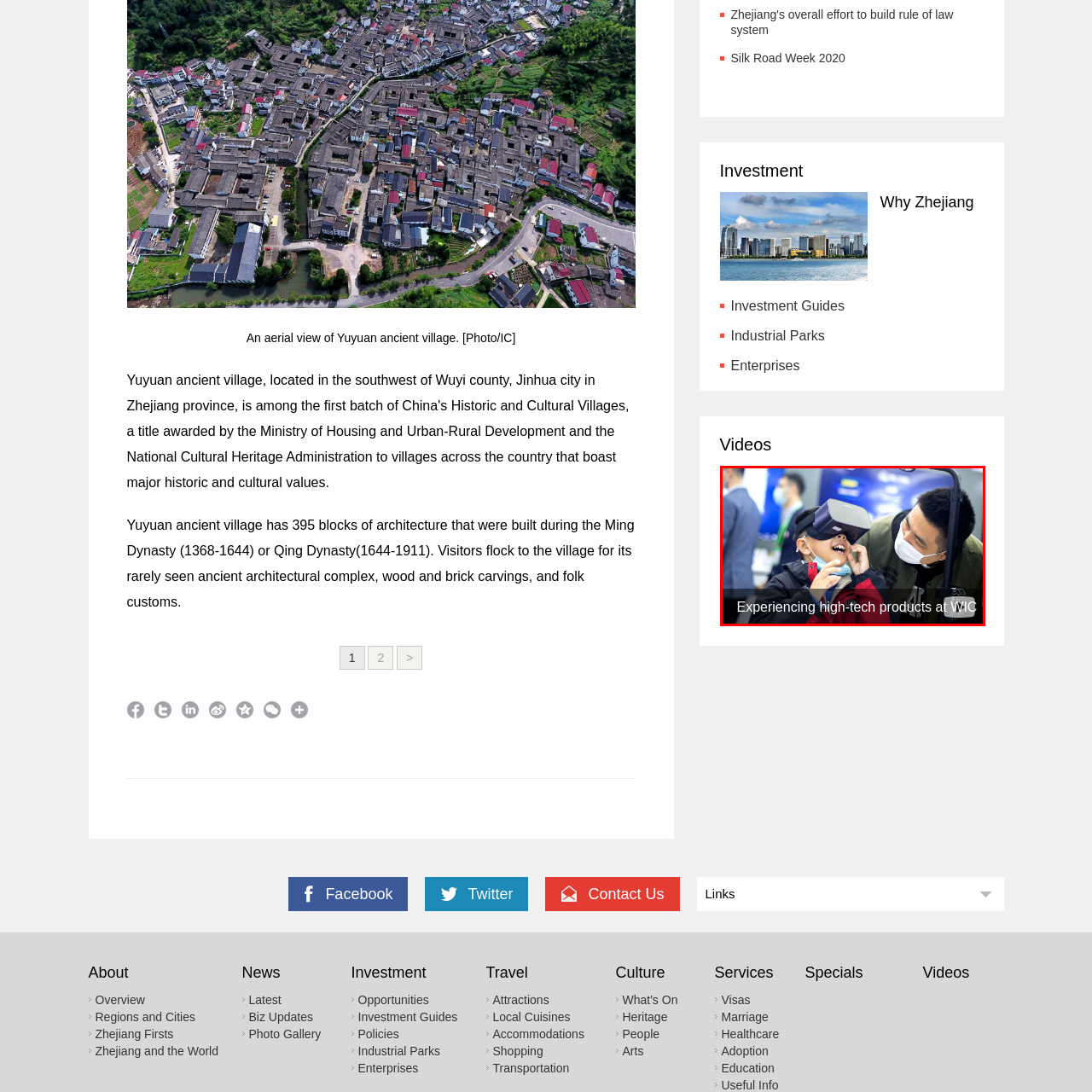What is the adult assisting the young attendee with?
Please closely examine the image within the red bounding box and provide a detailed answer based on the visual information.

The adult is assisting the young attendee with virtual reality, as the caption states that the young attendee is experiencing virtual reality through a headset and the adult is showing a supportive and encouraging demeanor.